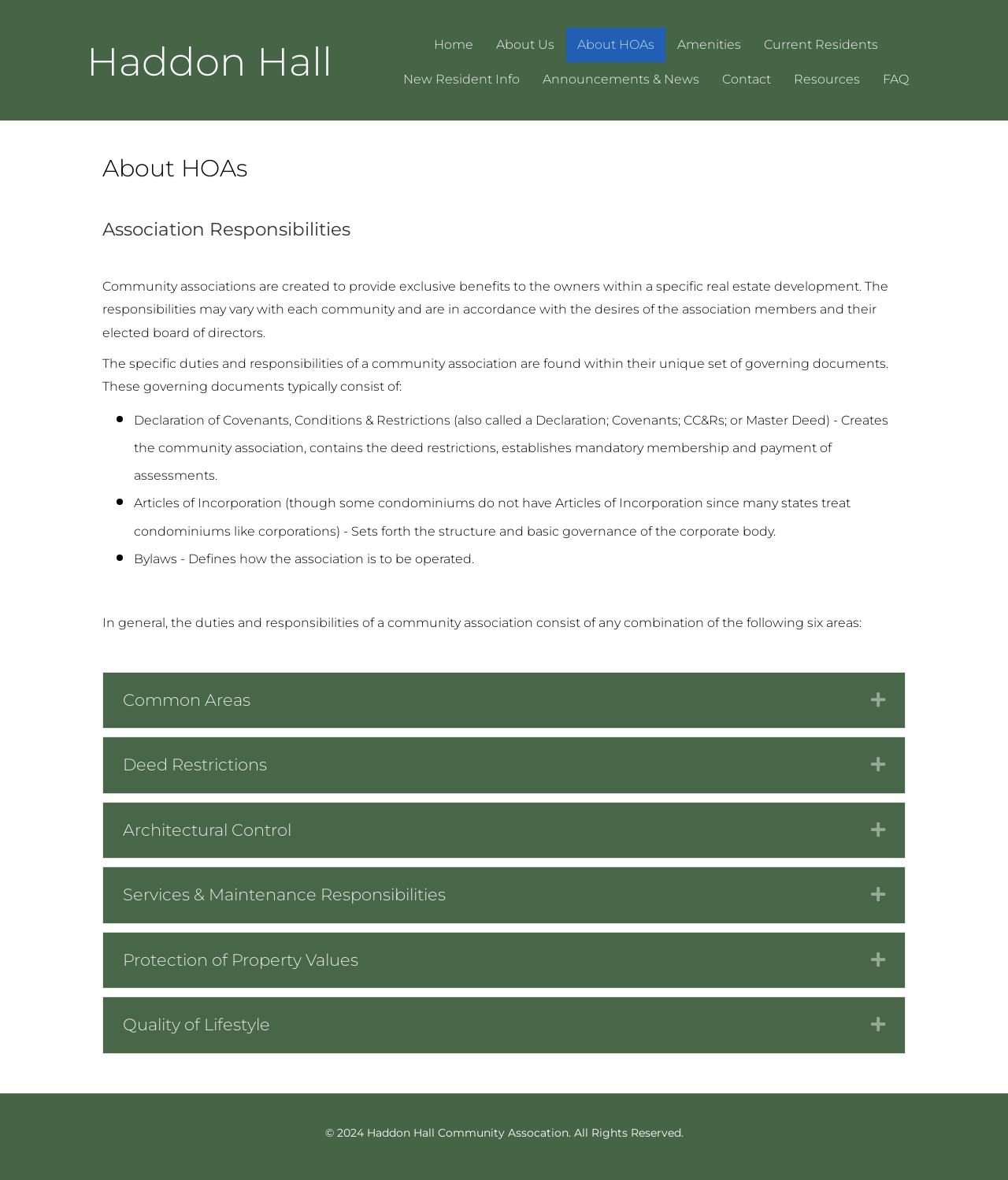Answer the question using only one word or a concise phrase: What is the purpose of a community association?

Provide exclusive benefits